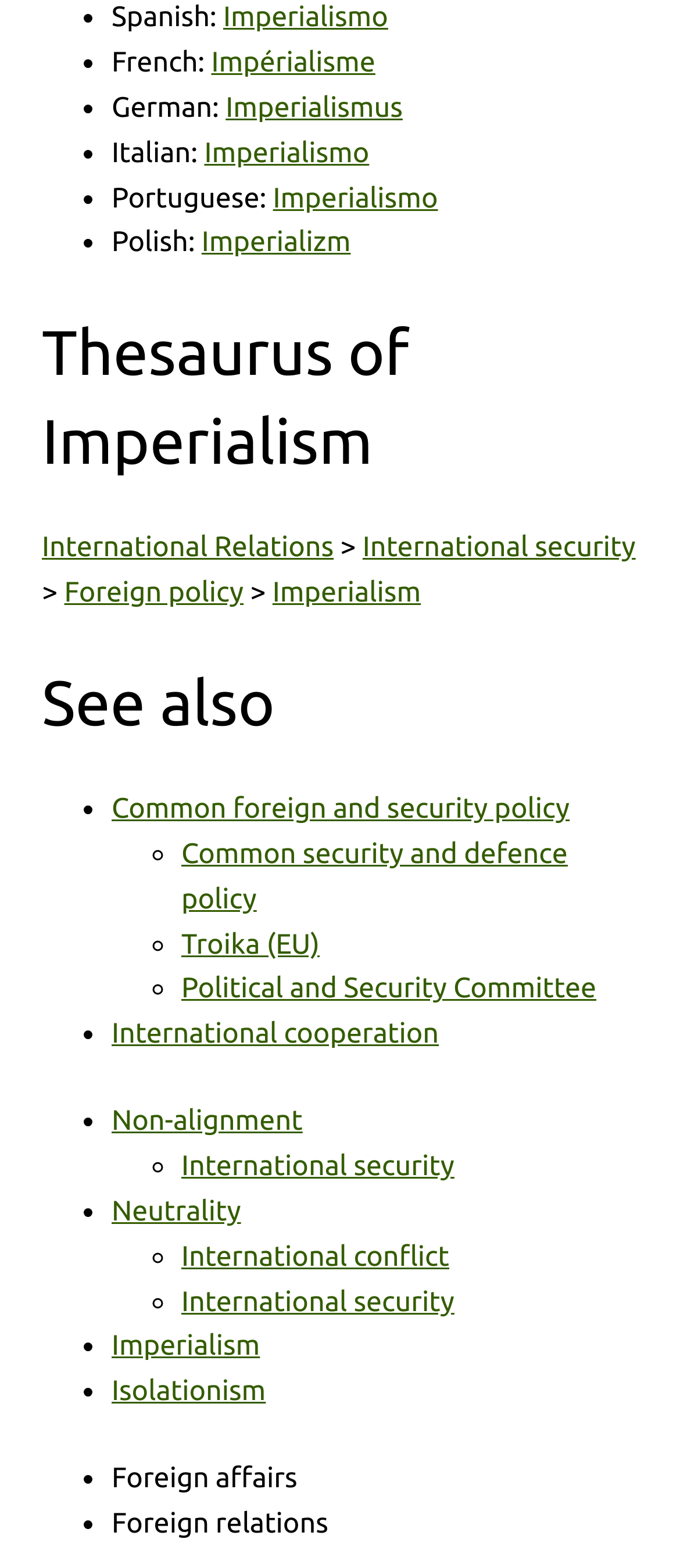Answer the question in a single word or phrase:
How many list markers are there in the 'See also' section?

10